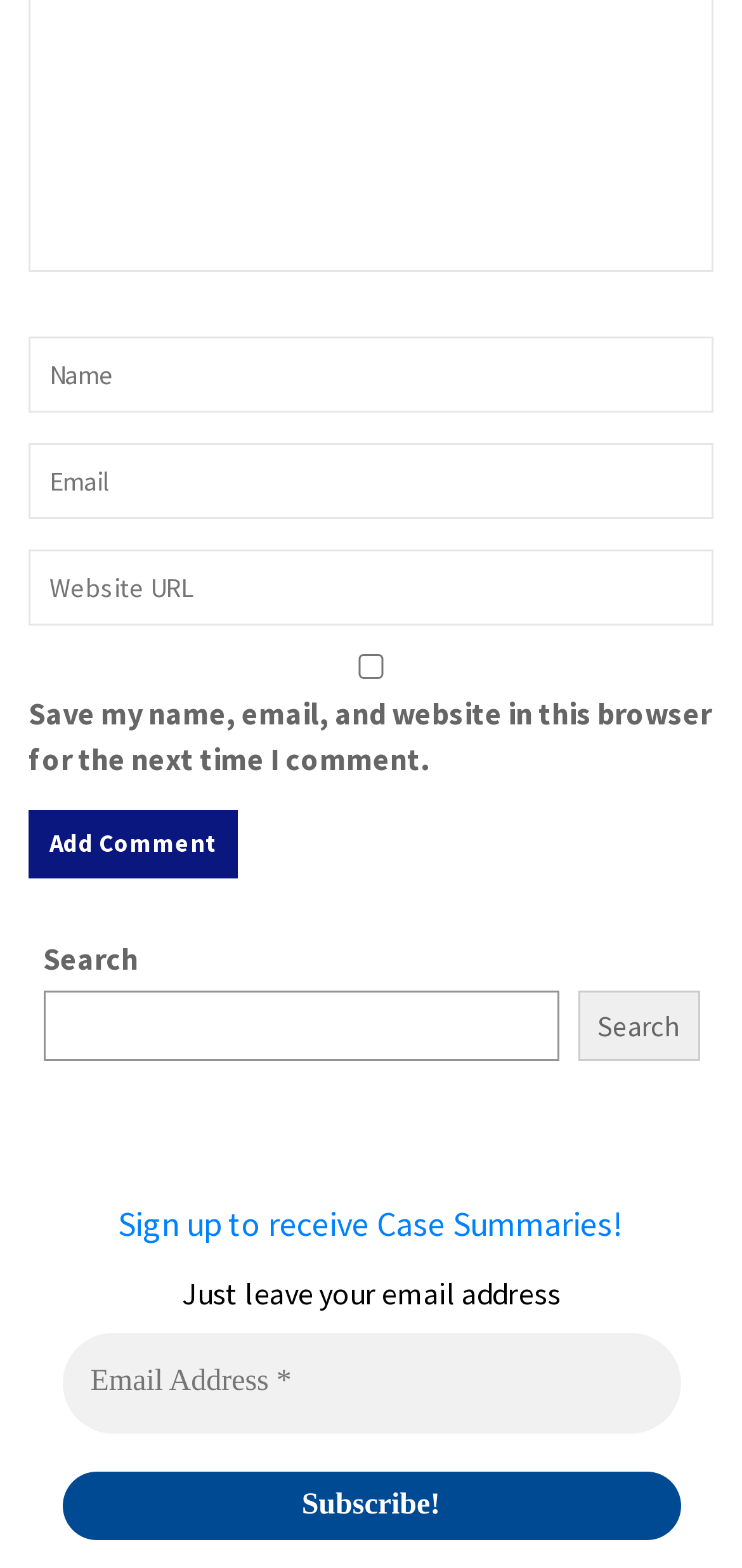Find the bounding box coordinates of the element's region that should be clicked in order to follow the given instruction: "Search for something". The coordinates should consist of four float numbers between 0 and 1, i.e., [left, top, right, bottom].

[0.058, 0.632, 0.753, 0.677]